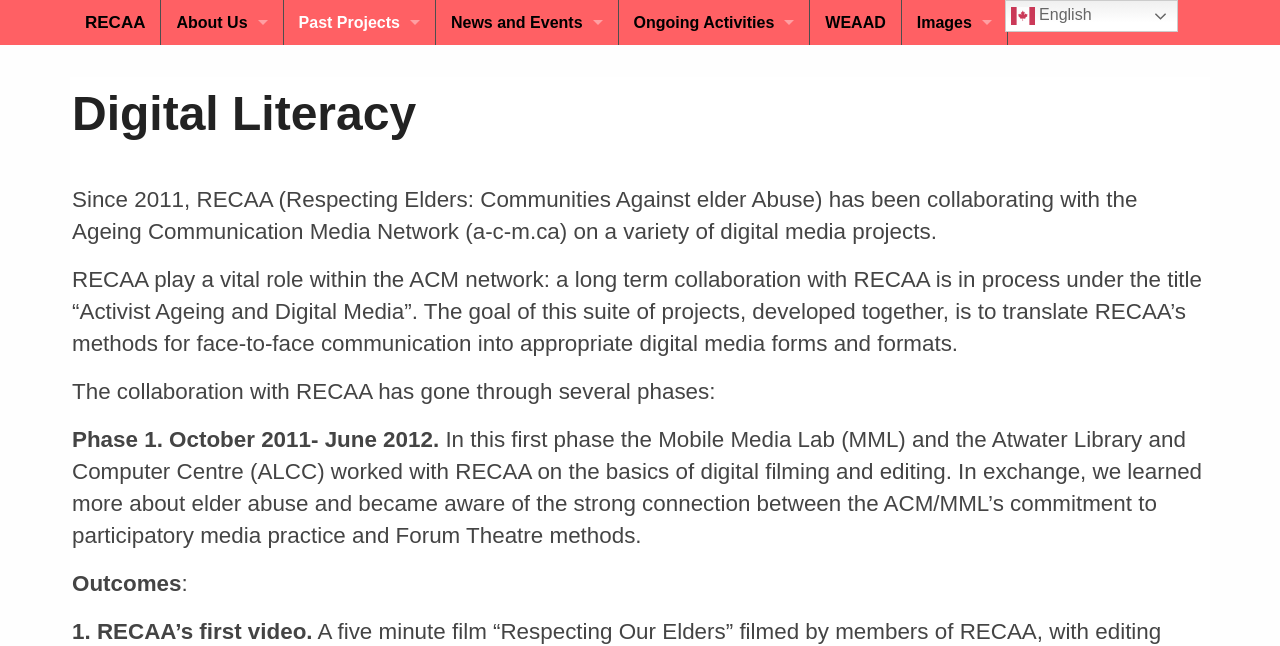How many phases has the collaboration with RECAA gone through?
From the image, respond using a single word or phrase.

At least one